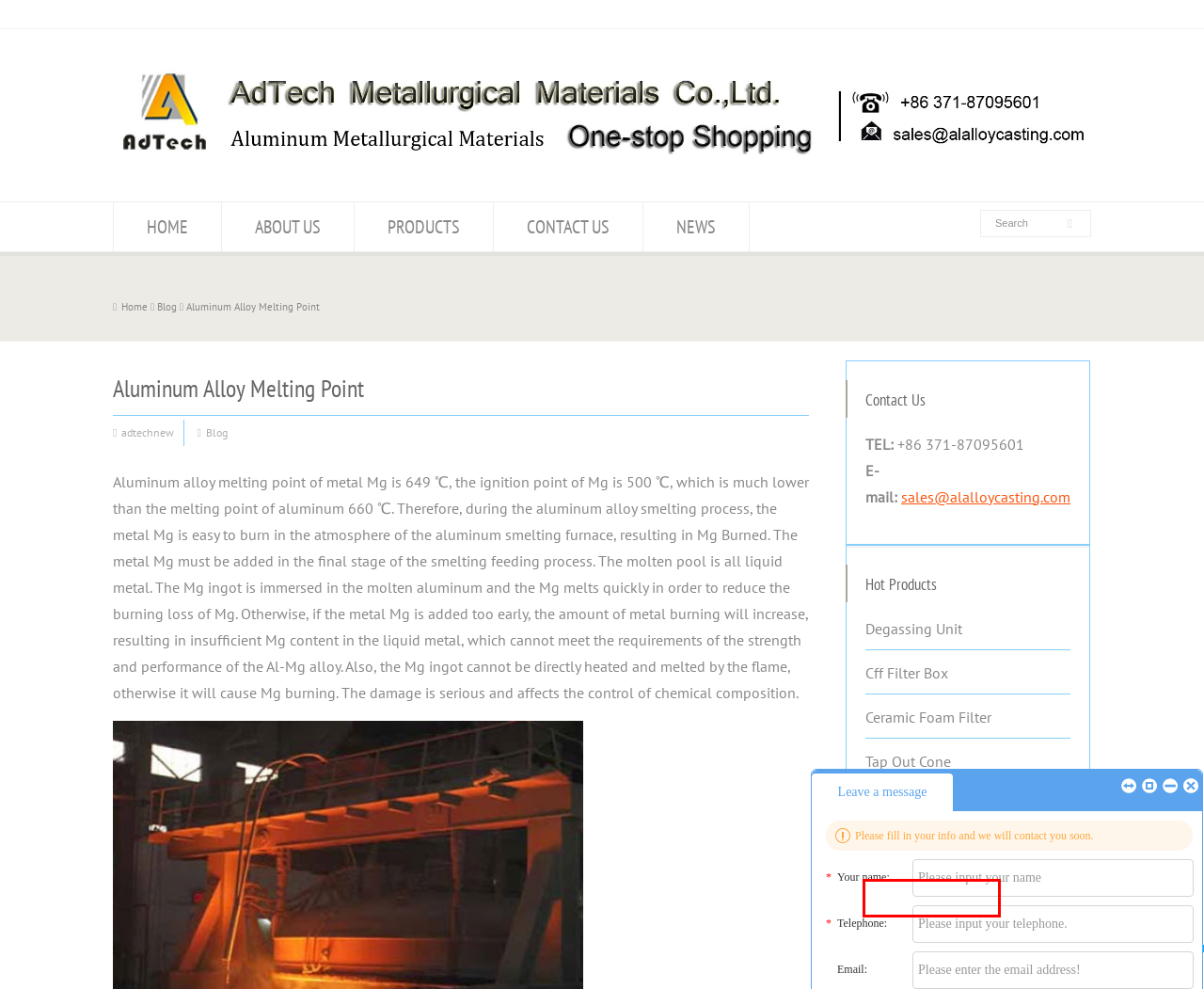Given a screenshot of a webpage with a red bounding box highlighting a UI element, choose the description that best corresponds to the new webpage after clicking the element within the red bounding box. Here are your options:
A. ABOUT US - Degassing System For Aluminium,Ceramic Filter For Foundry
B. PRODUCTS - Tap Out Cone,Refining Flux,Ceramic Foam Filter,Aluminum Cast Materials
C. Distributing Launder,Distributing Launder,Bypass Flow - Adtech
D. Caster Tip,Ceramic Fiber Castertip,Castertip,Tip Cavity,Nozzle Cavity
E. Tap Out Cone,Tap Cone,Refractory Tap Out Cone,Tapout Cone
F. Sprue Bush,Sprue Bushing,Casting Thimble,Riser Sleeve,Cast Shell
G. Ceramic Foam Filter for Aluminum Foundry,Degassing Unit,Tap Out Cone
H. Cff Filter Box used for high precision aluminum melt purification - Adtech

C